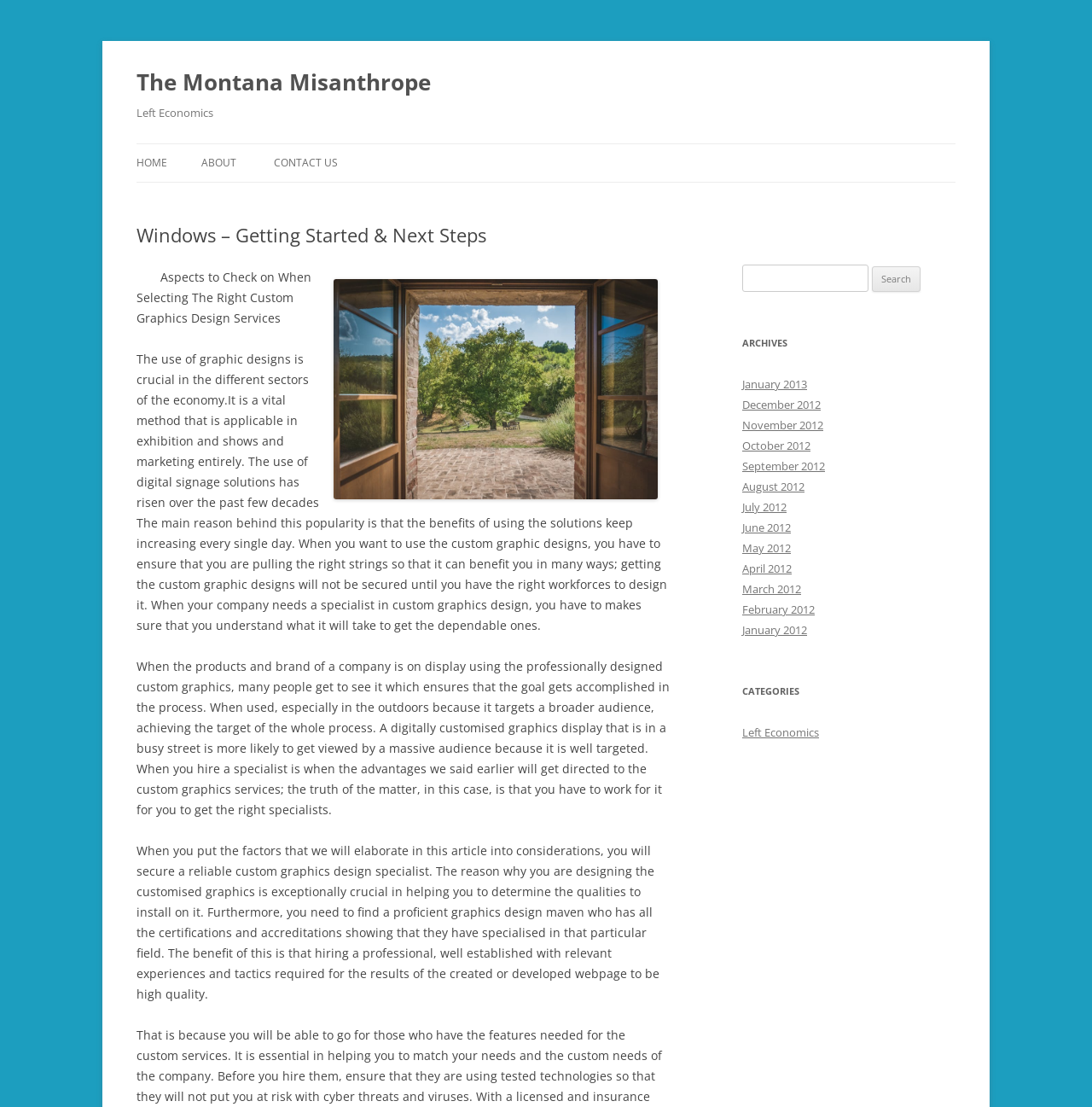Please find the bounding box coordinates of the section that needs to be clicked to achieve this instruction: "View the ABOUT page".

[0.184, 0.13, 0.216, 0.164]